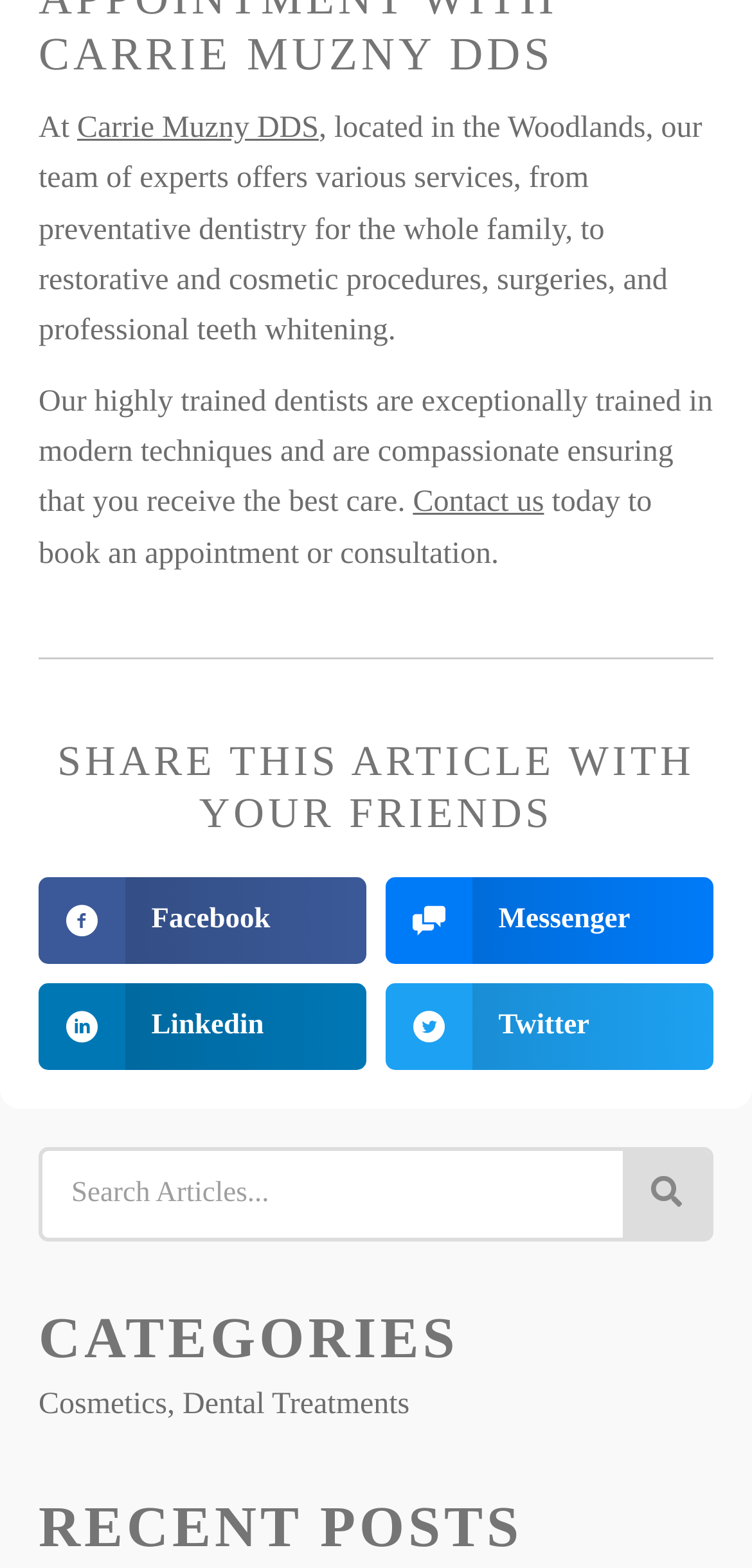Locate the bounding box of the UI element described by: "Wine And Pine" in the given webpage screenshot.

None